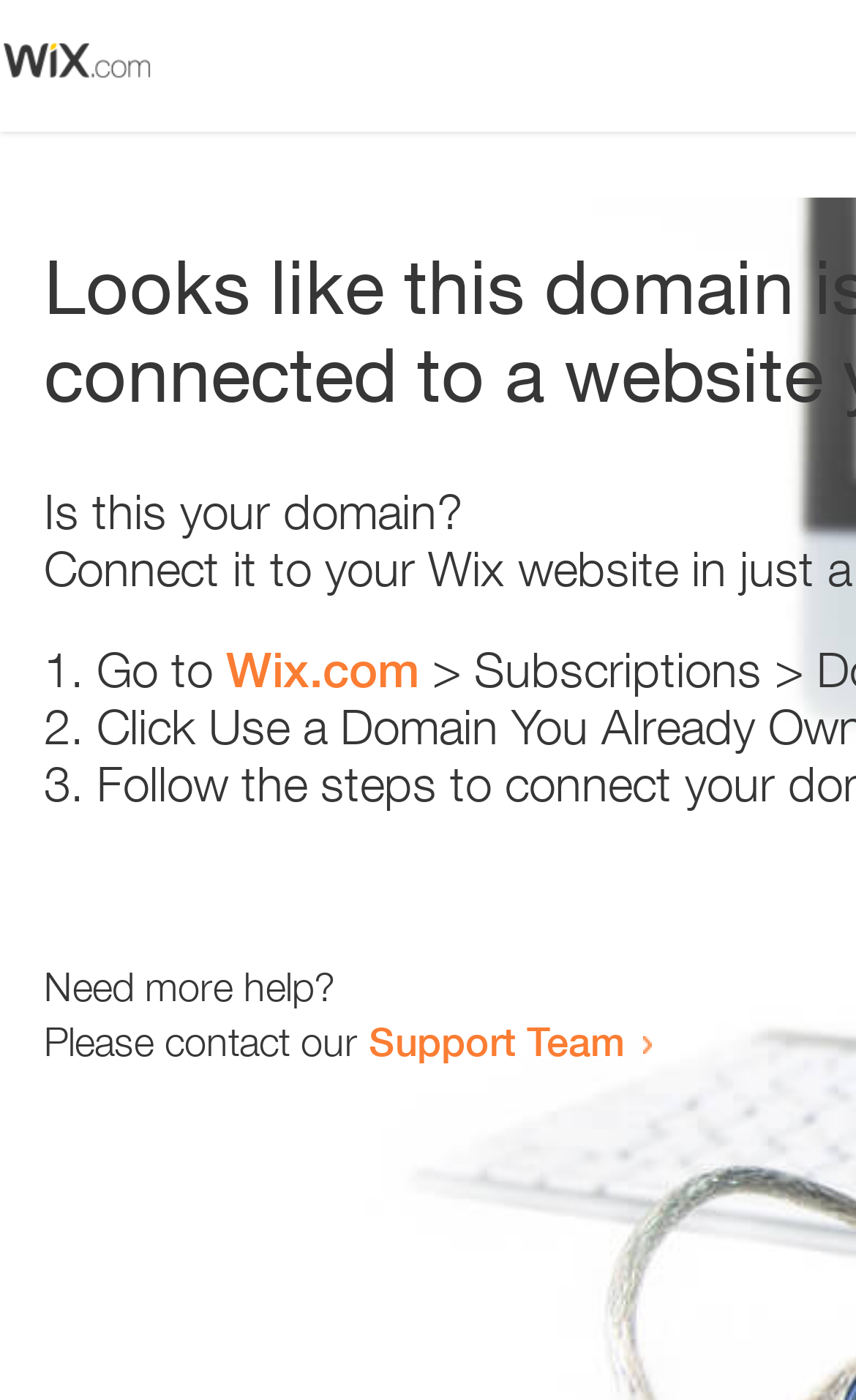For the element described, predict the bounding box coordinates as (top-left x, top-left y, bottom-right x, bottom-right y). All values should be between 0 and 1. Element description: Wix.com

[0.264, 0.458, 0.49, 0.499]